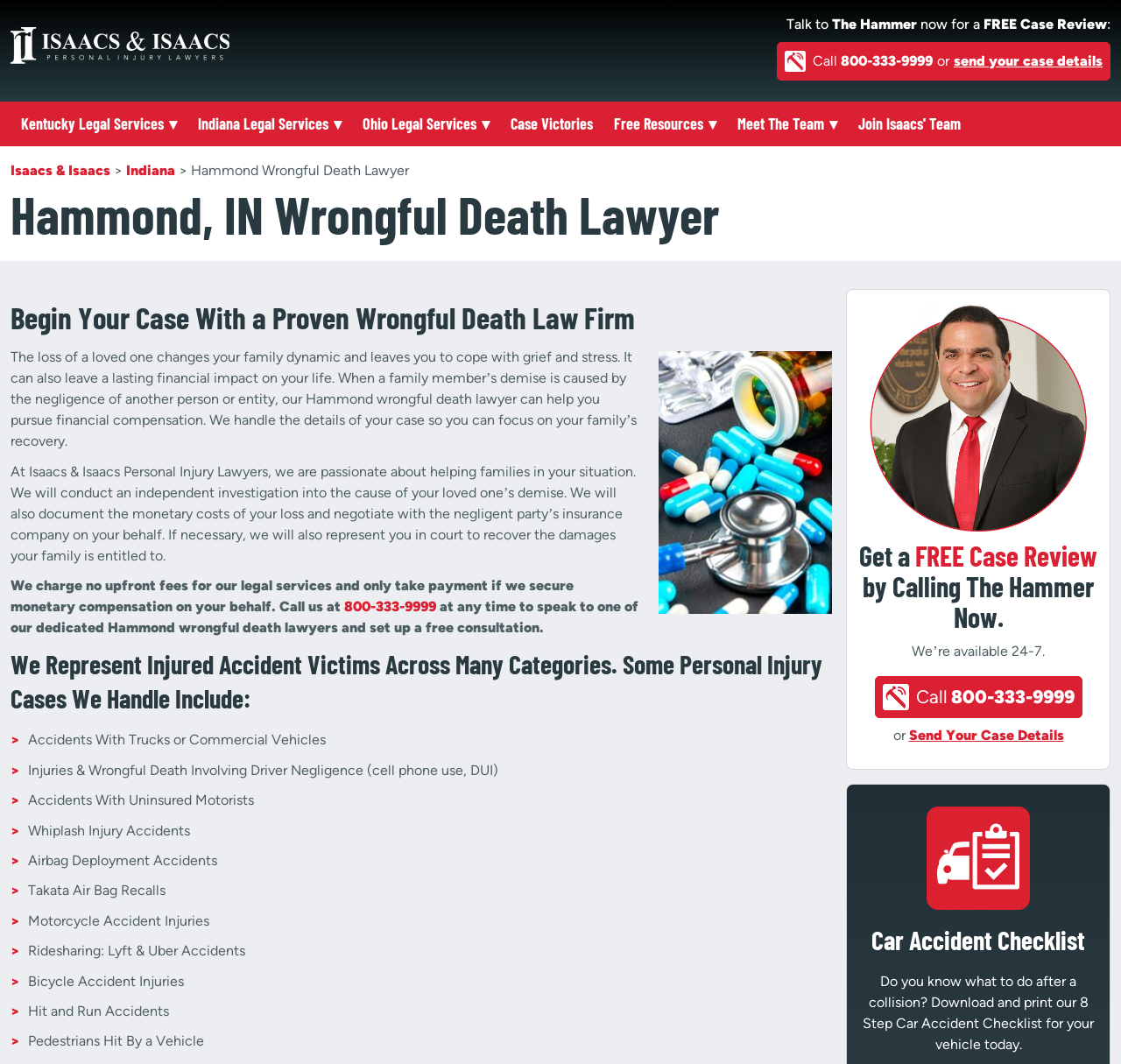What is the phone number to call for a free consultation?
Provide a thorough and detailed answer to the question.

The phone number is mentioned in the text as 'Call us at 800-333-9999' and it is also a clickable link on the webpage.